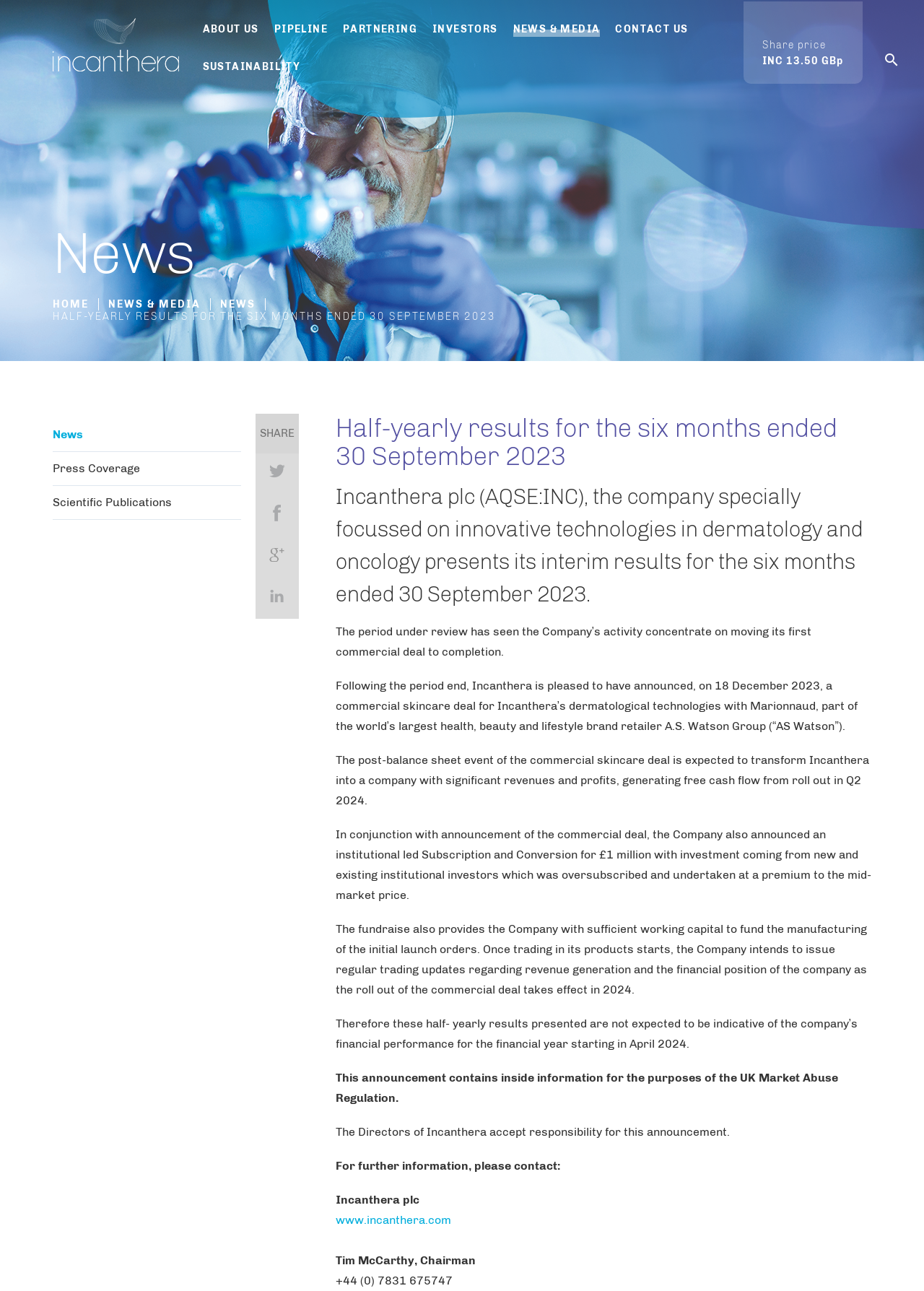What is the company's share price?
Look at the image and provide a detailed response to the question.

I found the answer by looking at the layout table element, which contains a static text element with the text 'Share price' and another static text element with the text 'INC 13.50 GBp'. This suggests that the company's share price is INC 13.50 GBp.